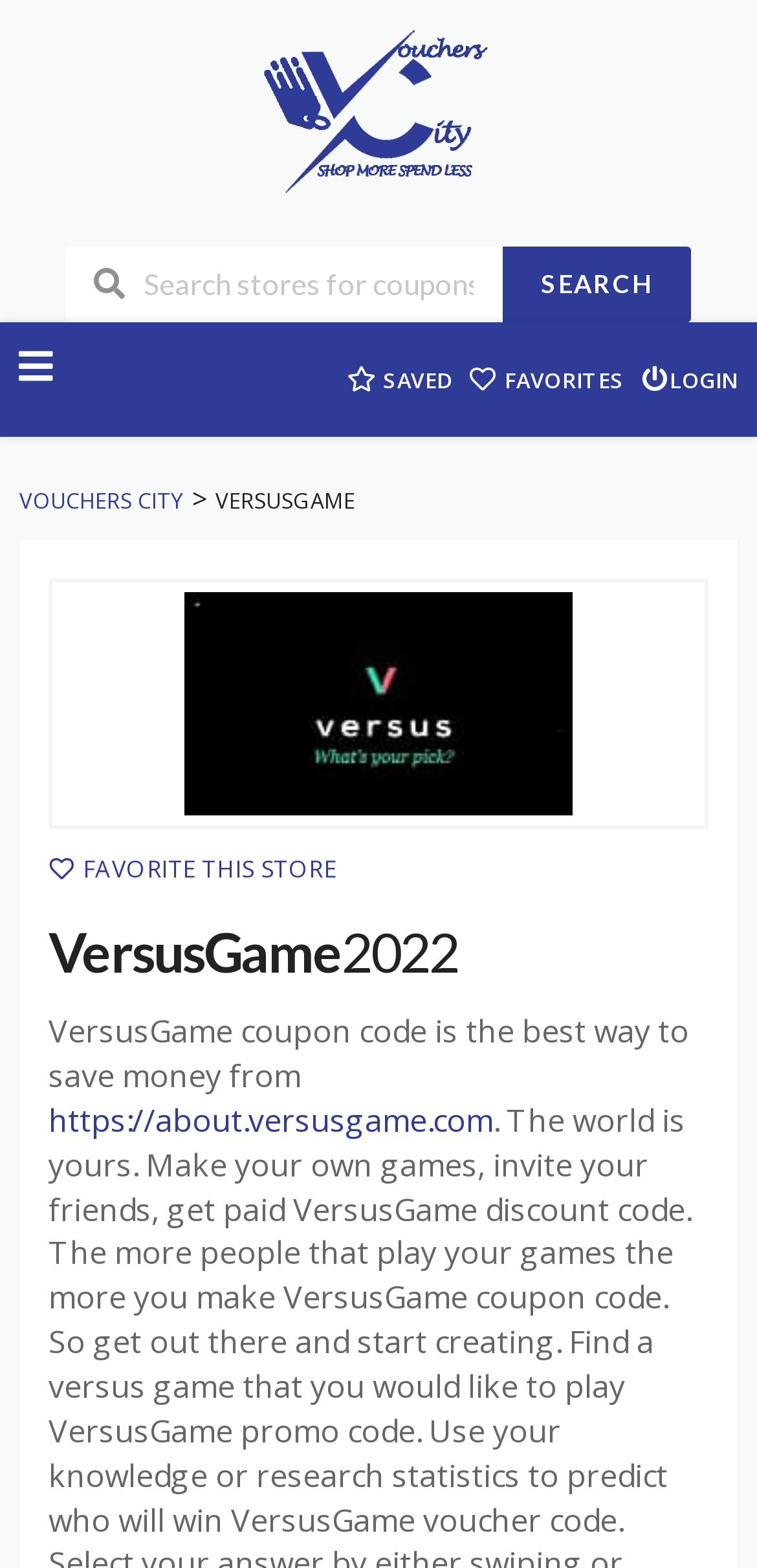Given the webpage screenshot and the description, determine the bounding box coordinates (top-left x, top-left y, bottom-right x, bottom-right y) that define the location of the UI element matching this description: https://about.versusgame.com

[0.064, 0.701, 0.651, 0.728]